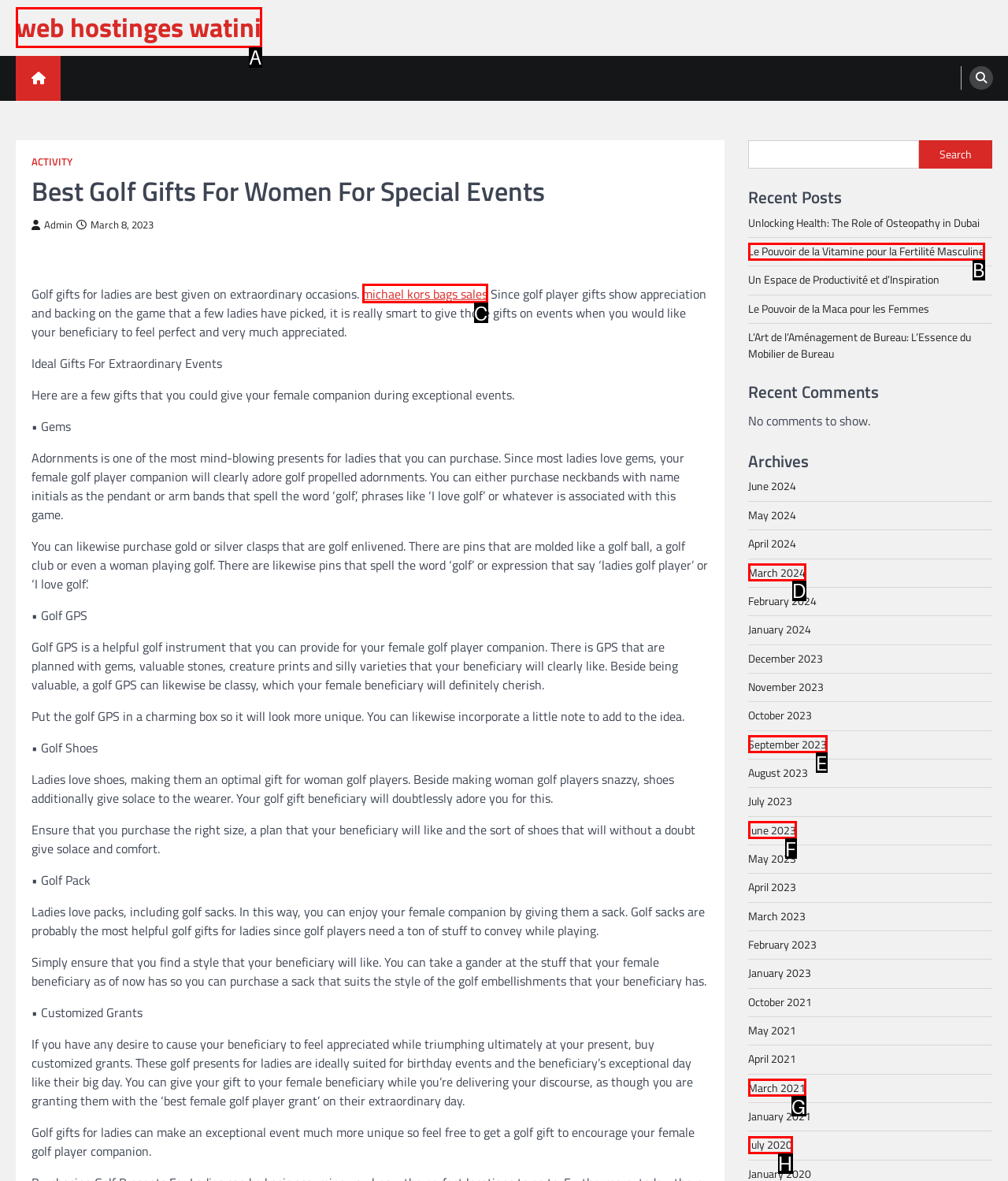Determine the HTML element that best aligns with the description: michael kors bags sales
Answer with the appropriate letter from the listed options.

C